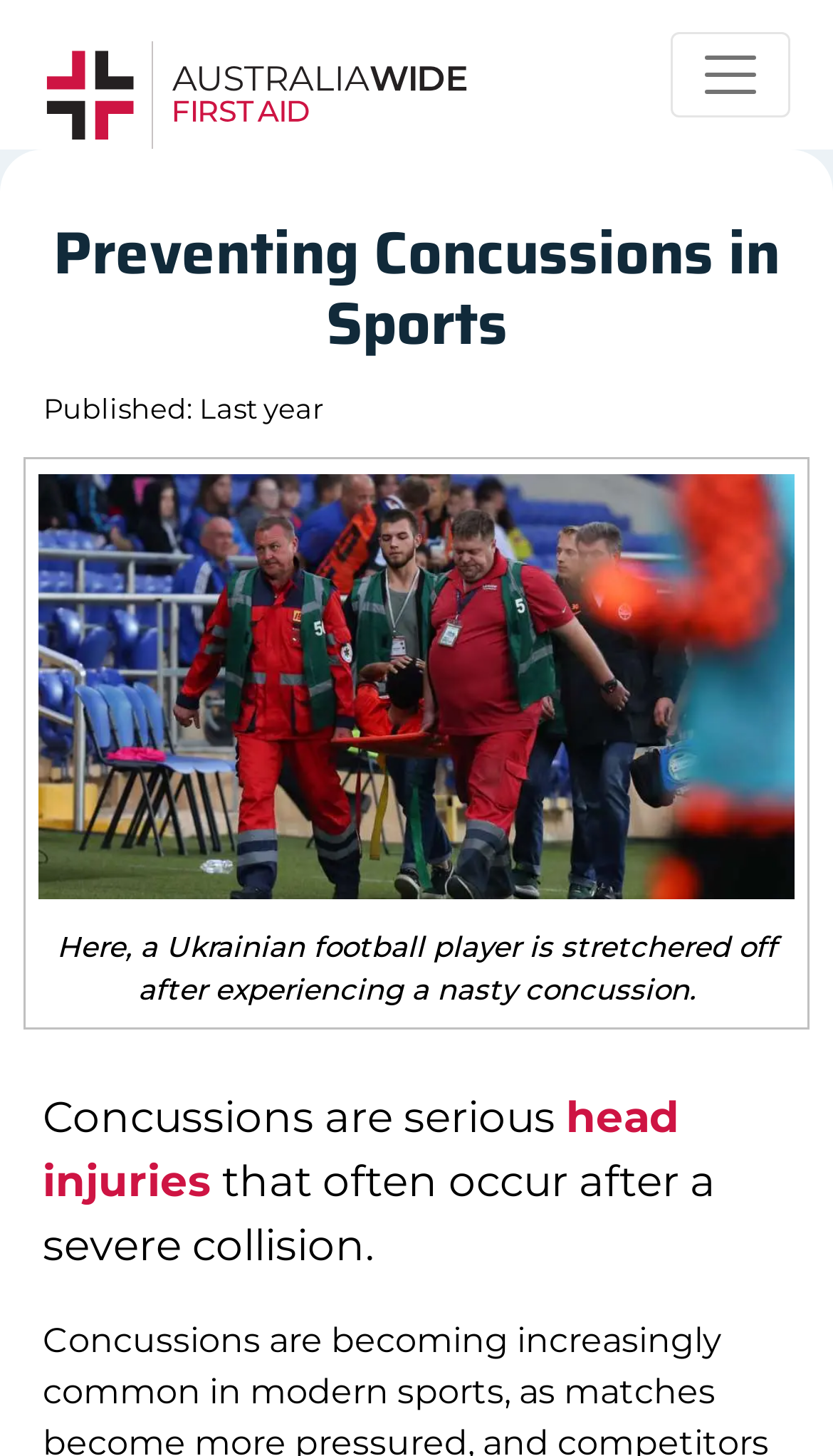Provide the bounding box coordinates of the HTML element described by the text: "head injuries". The coordinates should be in the format [left, top, right, bottom] with values between 0 and 1.

[0.051, 0.75, 0.815, 0.829]